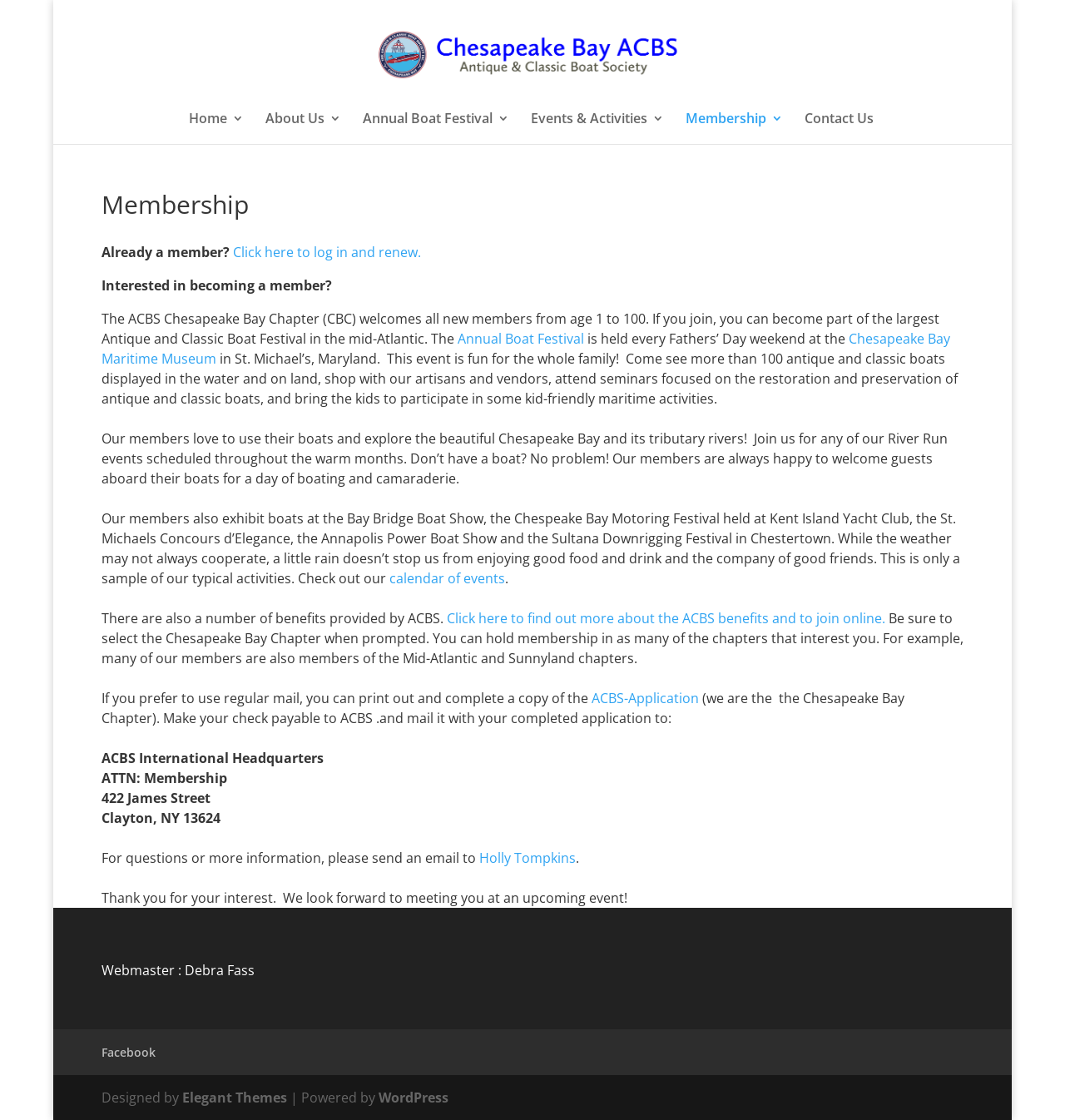Find the bounding box coordinates for the element that must be clicked to complete the instruction: "Click on the 'Home' link". The coordinates should be four float numbers between 0 and 1, indicated as [left, top, right, bottom].

[0.178, 0.1, 0.229, 0.129]